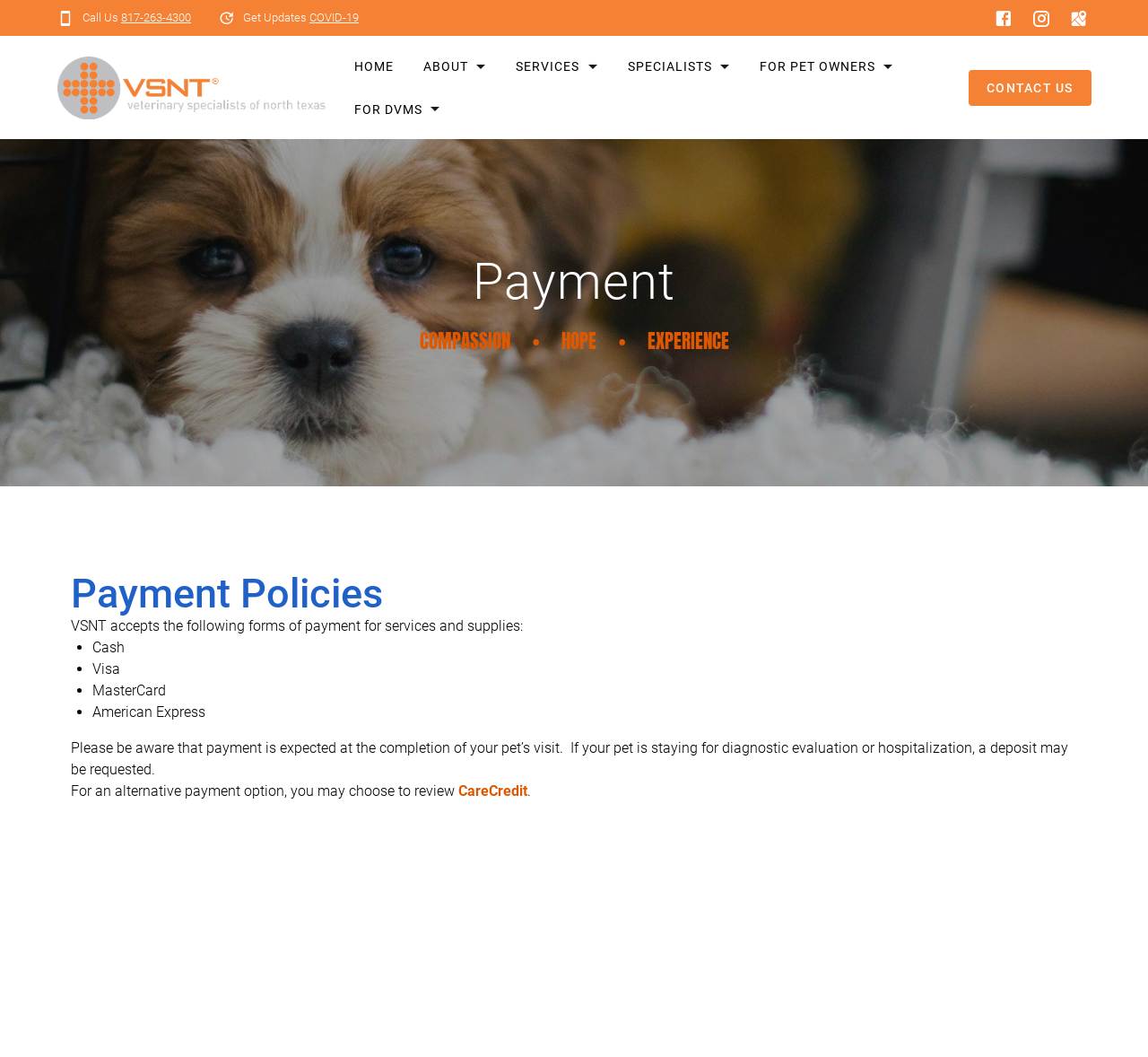From the webpage screenshot, predict the bounding box coordinates (top-left x, top-left y, bottom-right x, bottom-right y) for the UI element described here: Spanish Type Stoning Hammer

None